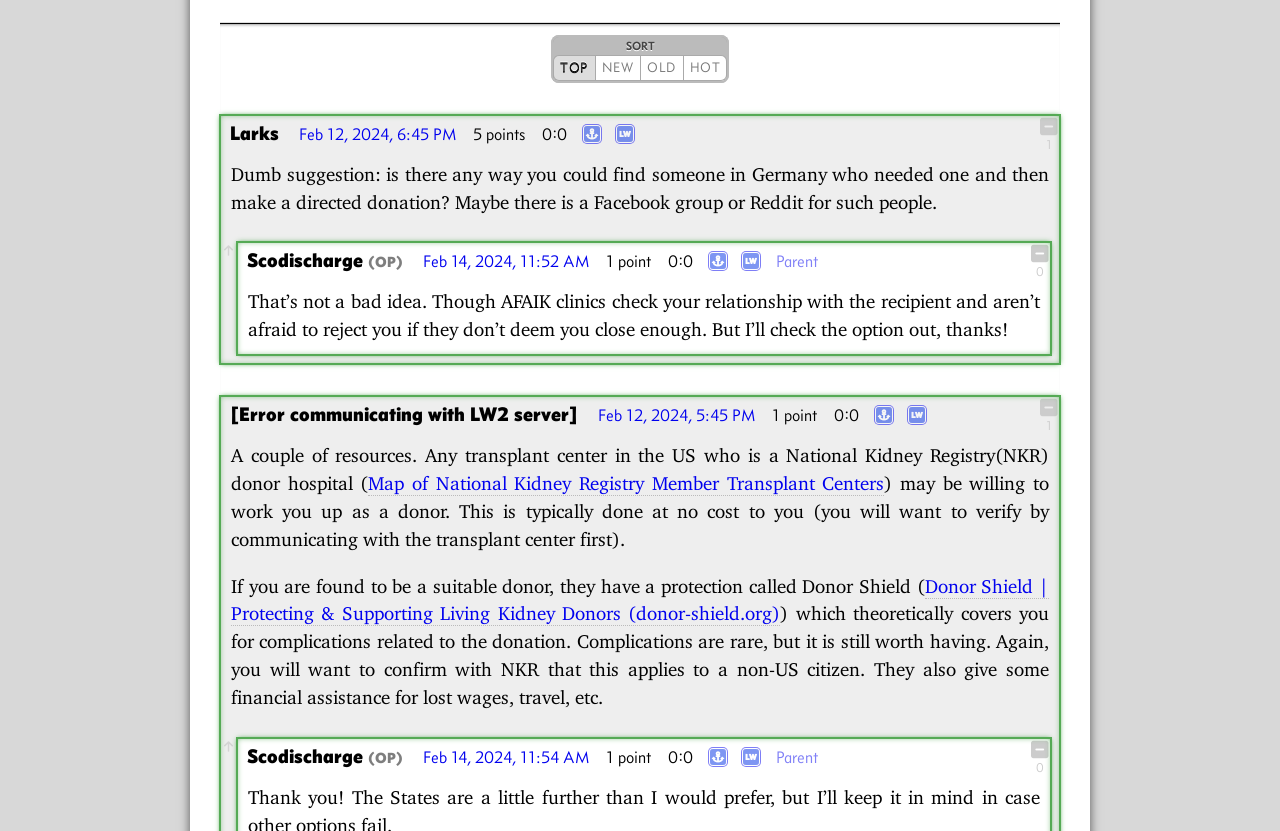Given the description: "Larks", determine the bounding box coordinates of the UI element. The coordinates should be formatted as four float numbers between 0 and 1, [left, top, right, bottom].

[0.18, 0.142, 0.218, 0.179]